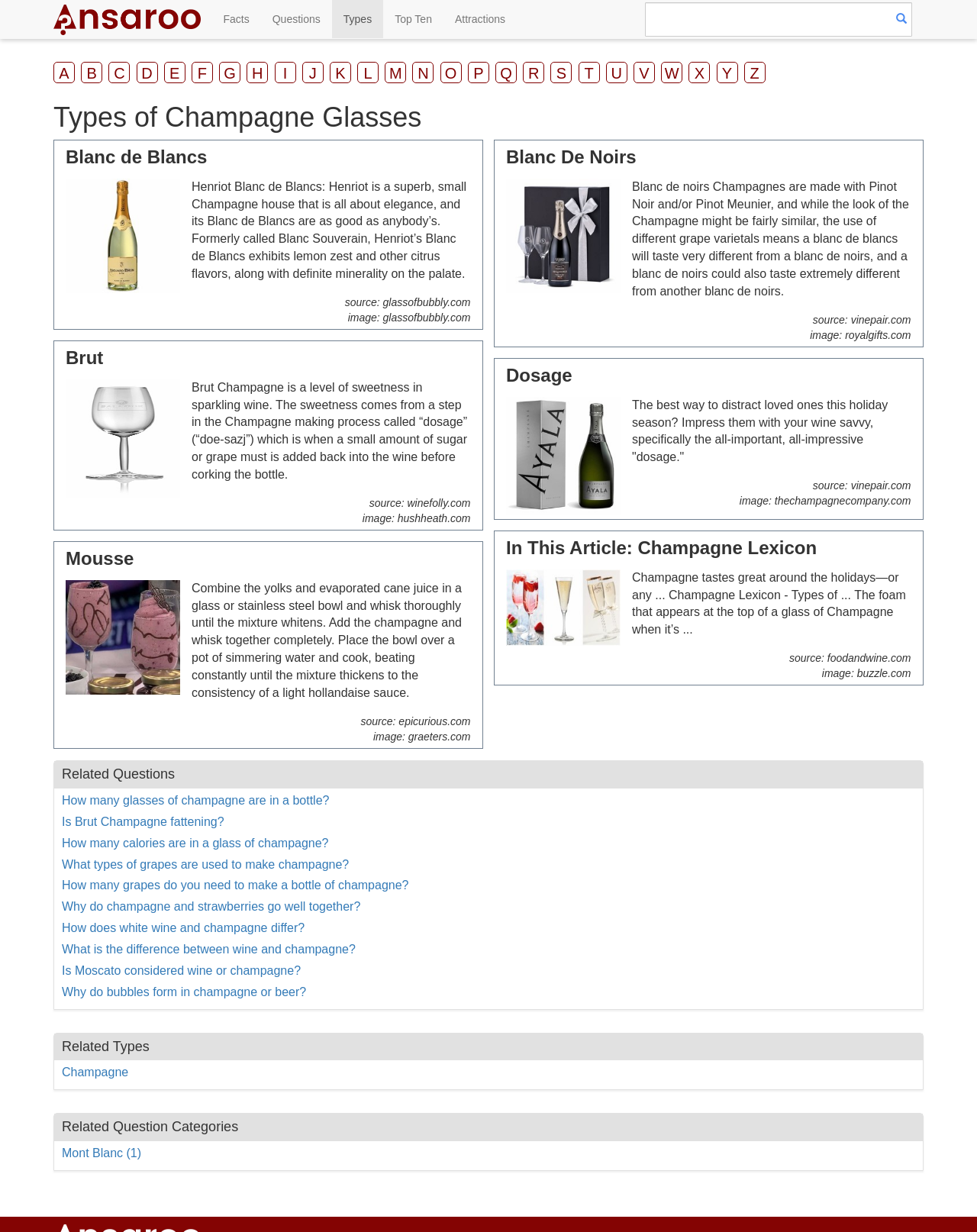Identify the bounding box for the UI element specified in this description: "Is Brut Champagne fattening?". The coordinates must be four float numbers between 0 and 1, formatted as [left, top, right, bottom].

[0.063, 0.662, 0.229, 0.672]